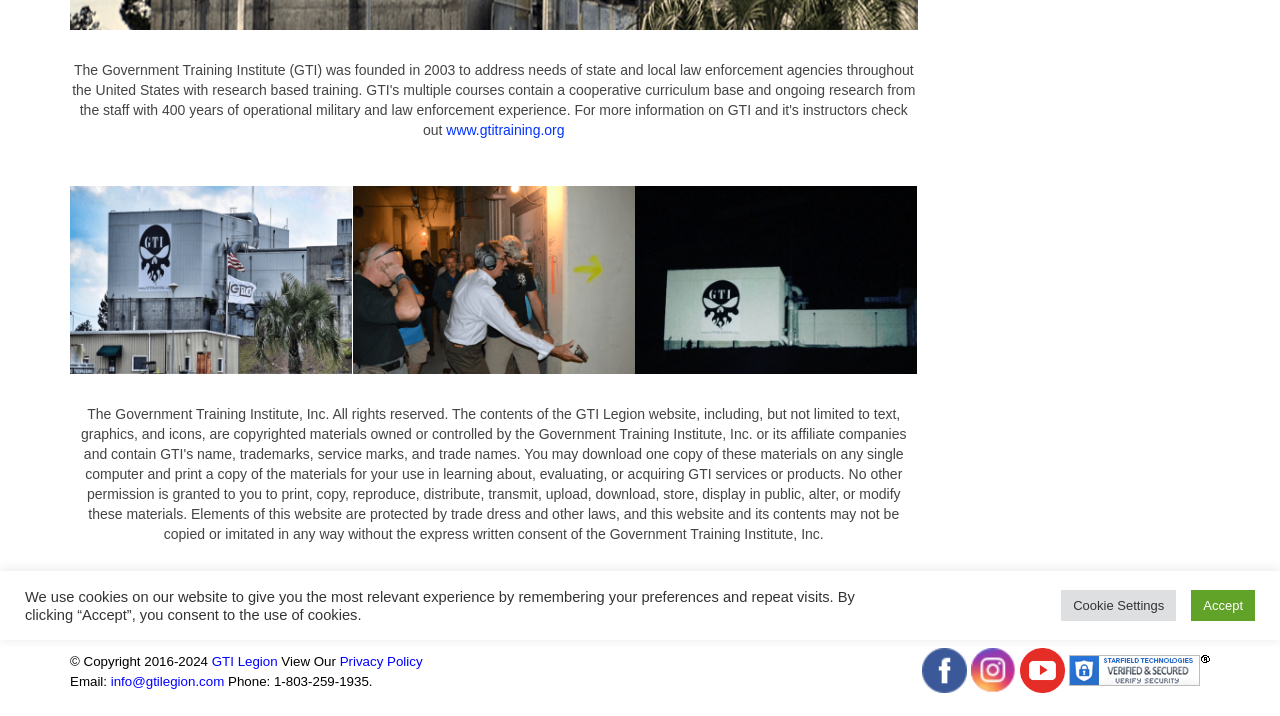Based on the element description: "www.gtitraining.org", identify the bounding box coordinates for this UI element. The coordinates must be four float numbers between 0 and 1, listed as [left, top, right, bottom].

[0.349, 0.17, 0.441, 0.192]